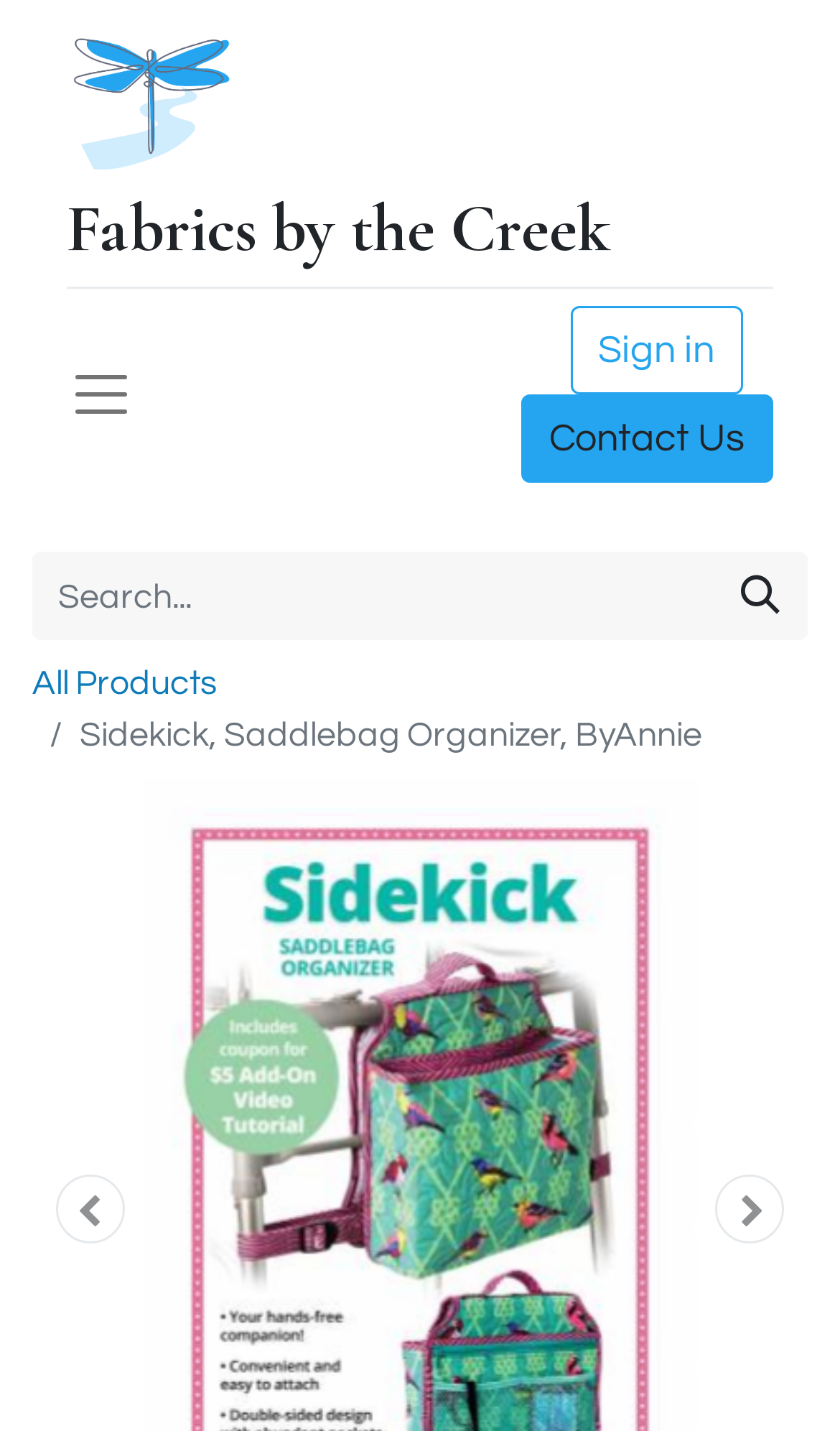Predict the bounding box of the UI element based on the description: "aria-label="Search" title="Search"". The coordinates should be four float numbers between 0 and 1, formatted as [left, top, right, bottom].

[0.849, 0.386, 0.962, 0.448]